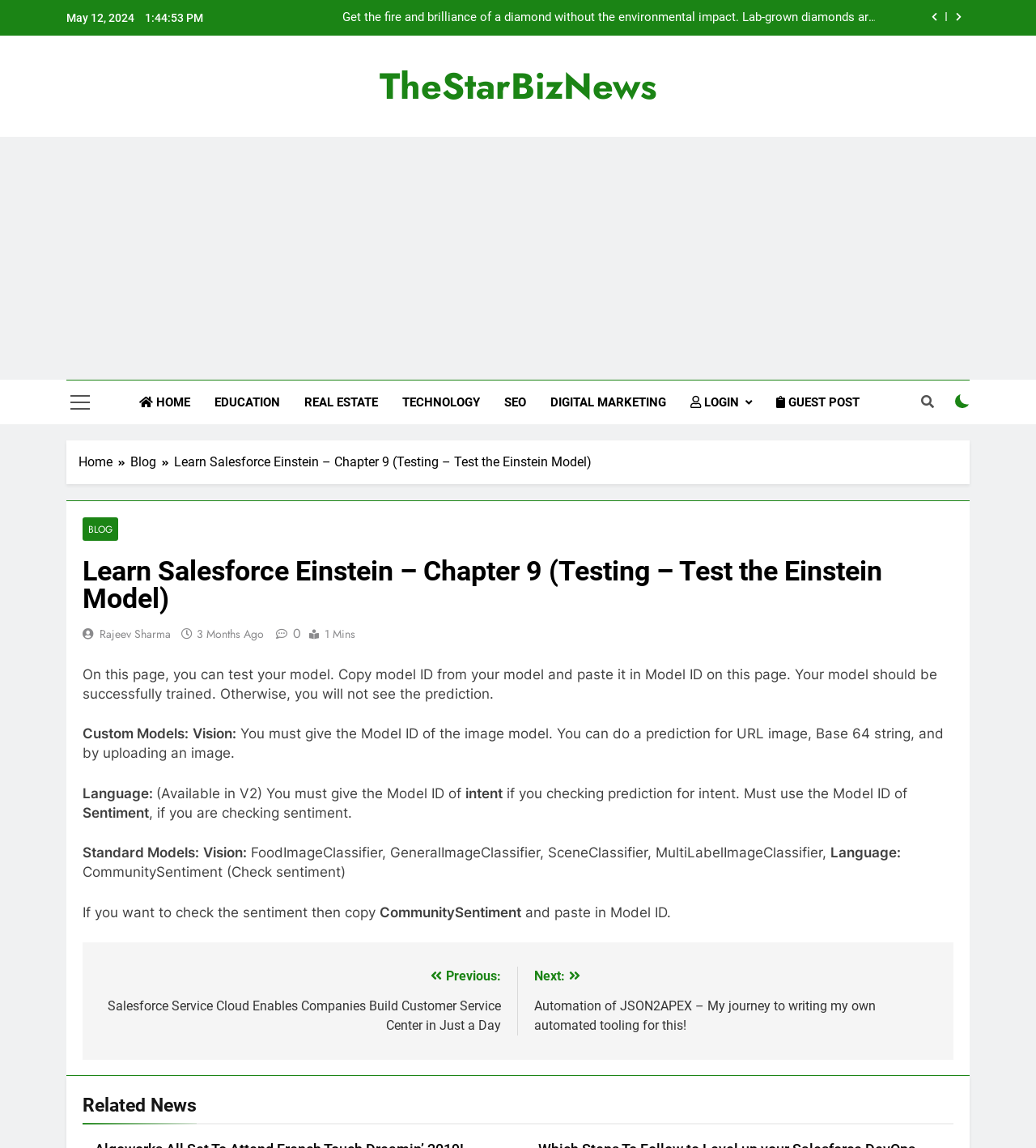Find the bounding box coordinates of the element I should click to carry out the following instruction: "Click the login button".

[0.655, 0.331, 0.738, 0.37]